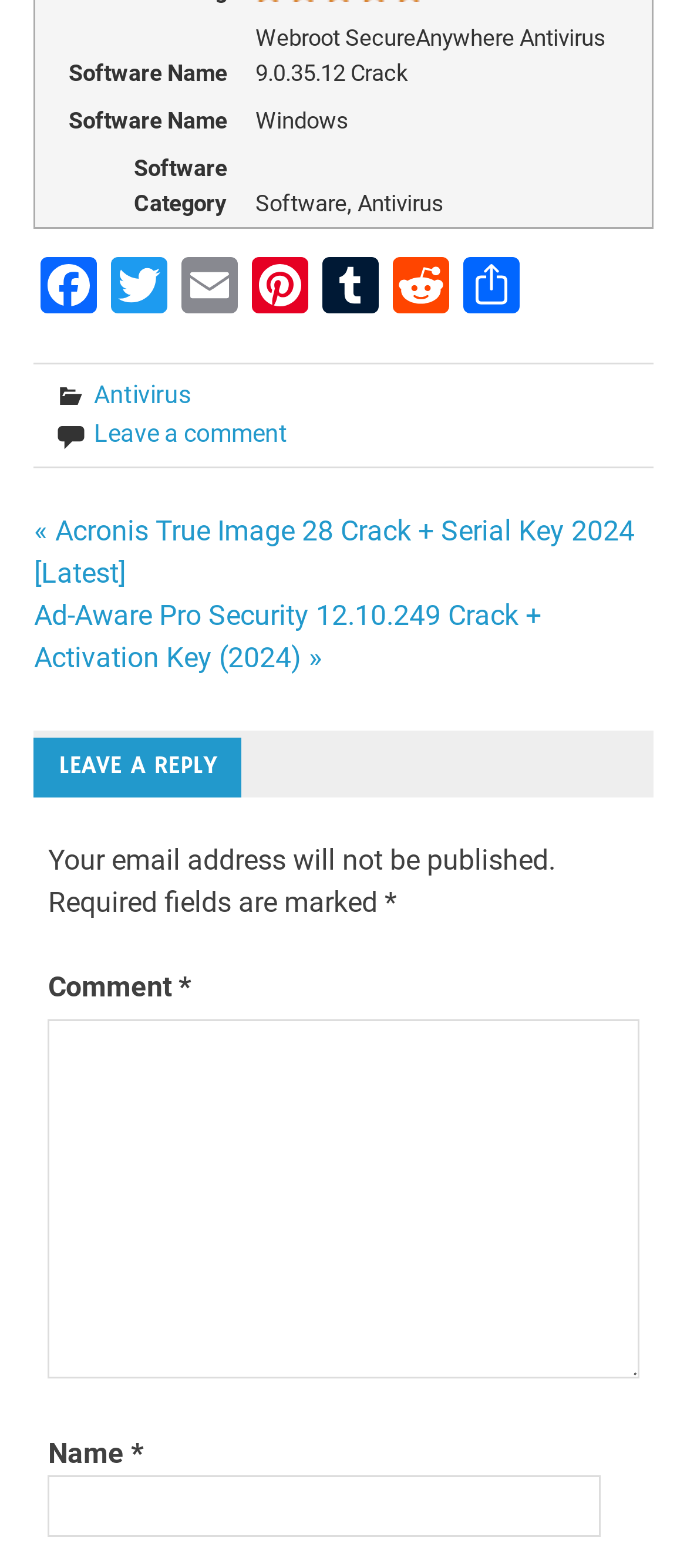What is the category of the software?
Refer to the image and provide a one-word or short phrase answer.

Software, Antivirus